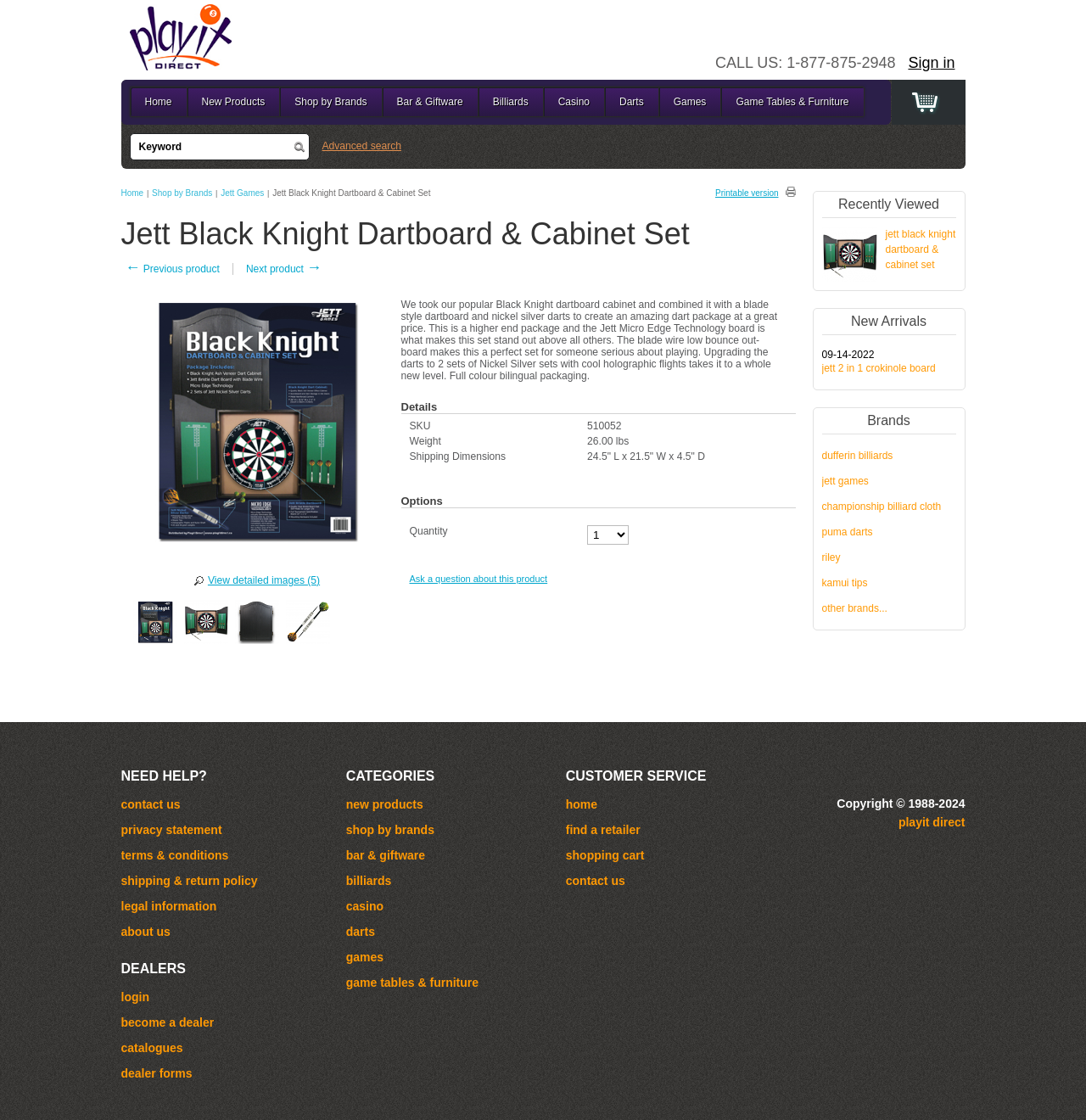Please provide a brief answer to the question using only one word or phrase: 
What is the brand of the product?

Jett Games